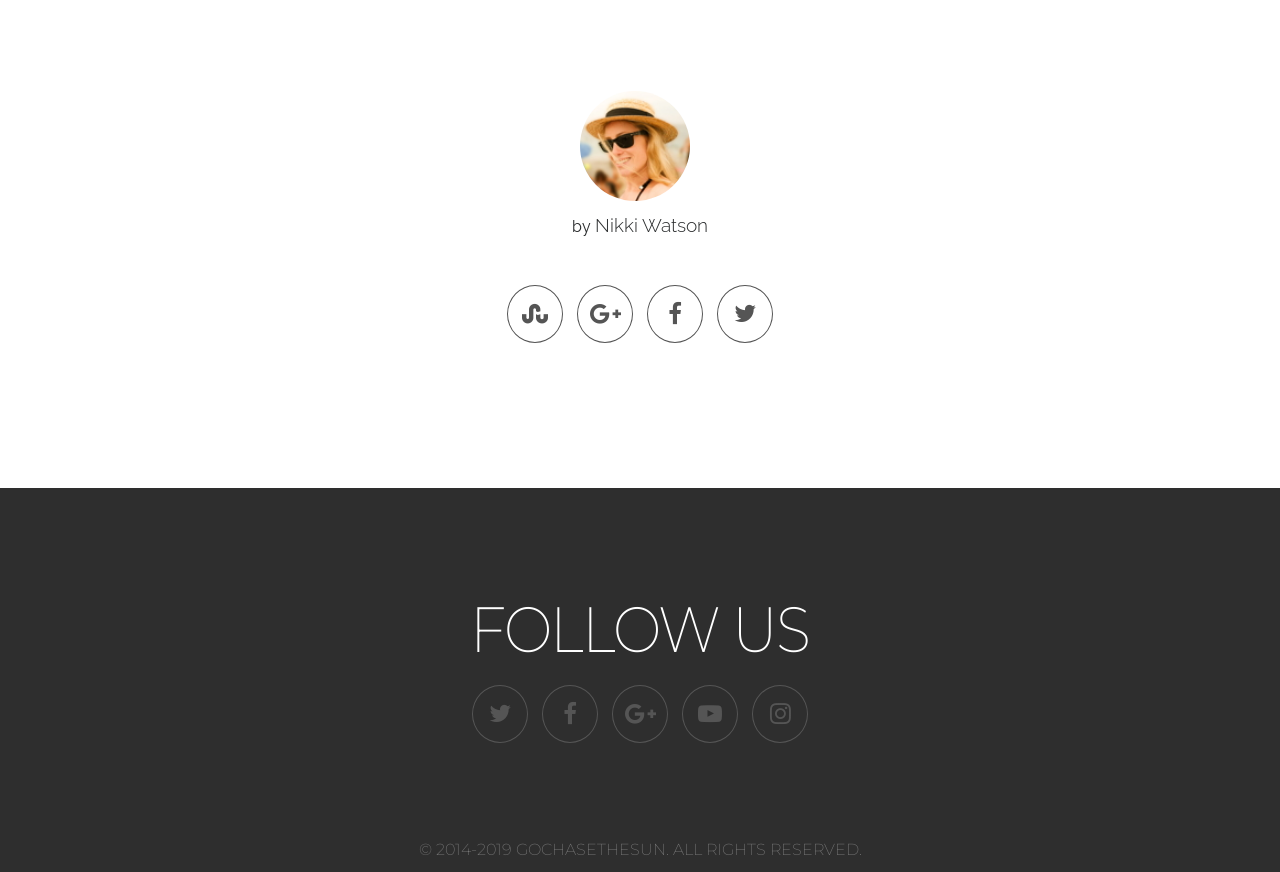Identify and provide the bounding box coordinates of the UI element described: "title="Share on Stumbleupon"". The coordinates should be formatted as [left, top, right, bottom], with each number being a float between 0 and 1.

[0.392, 0.354, 0.447, 0.376]